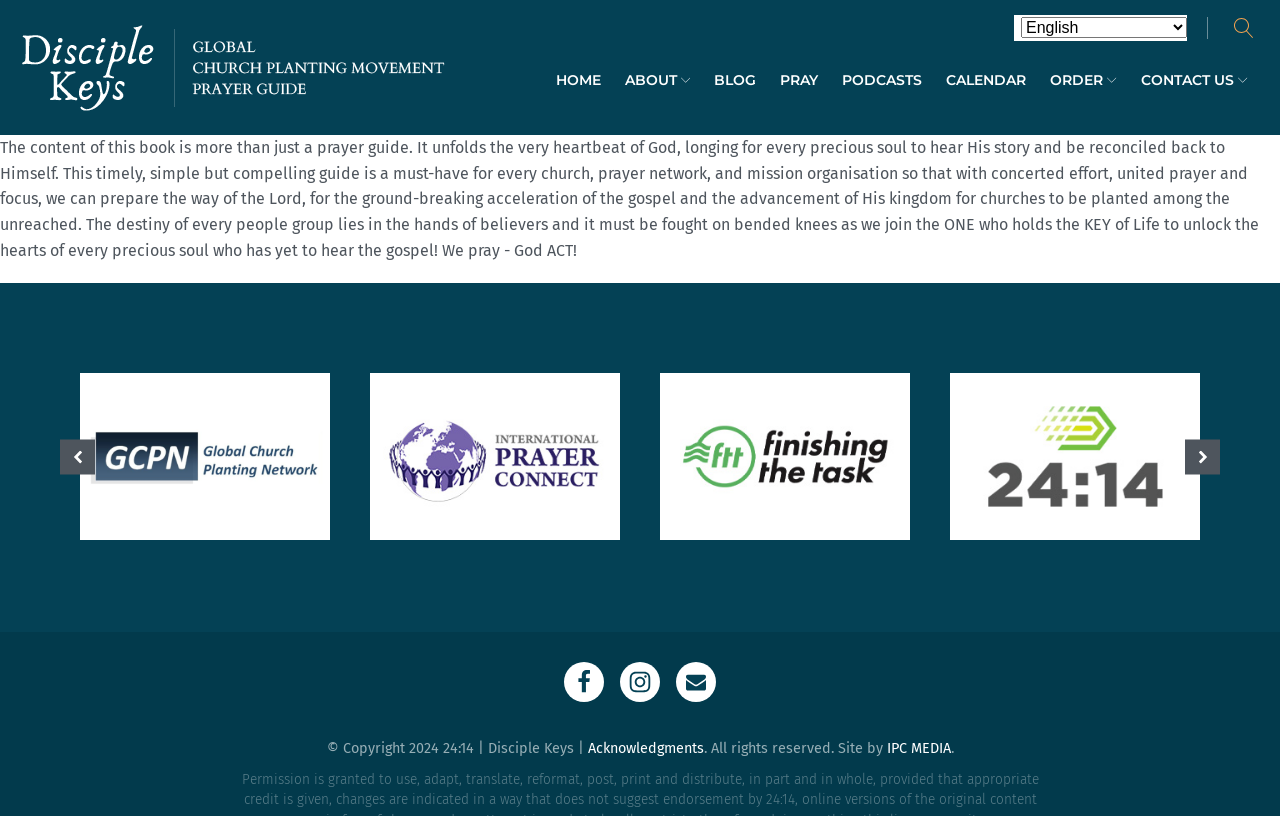Pinpoint the bounding box coordinates of the clickable element needed to complete the instruction: "Open search". The coordinates should be provided as four float numbers between 0 and 1: [left, top, right, bottom].

[0.959, 0.021, 0.984, 0.048]